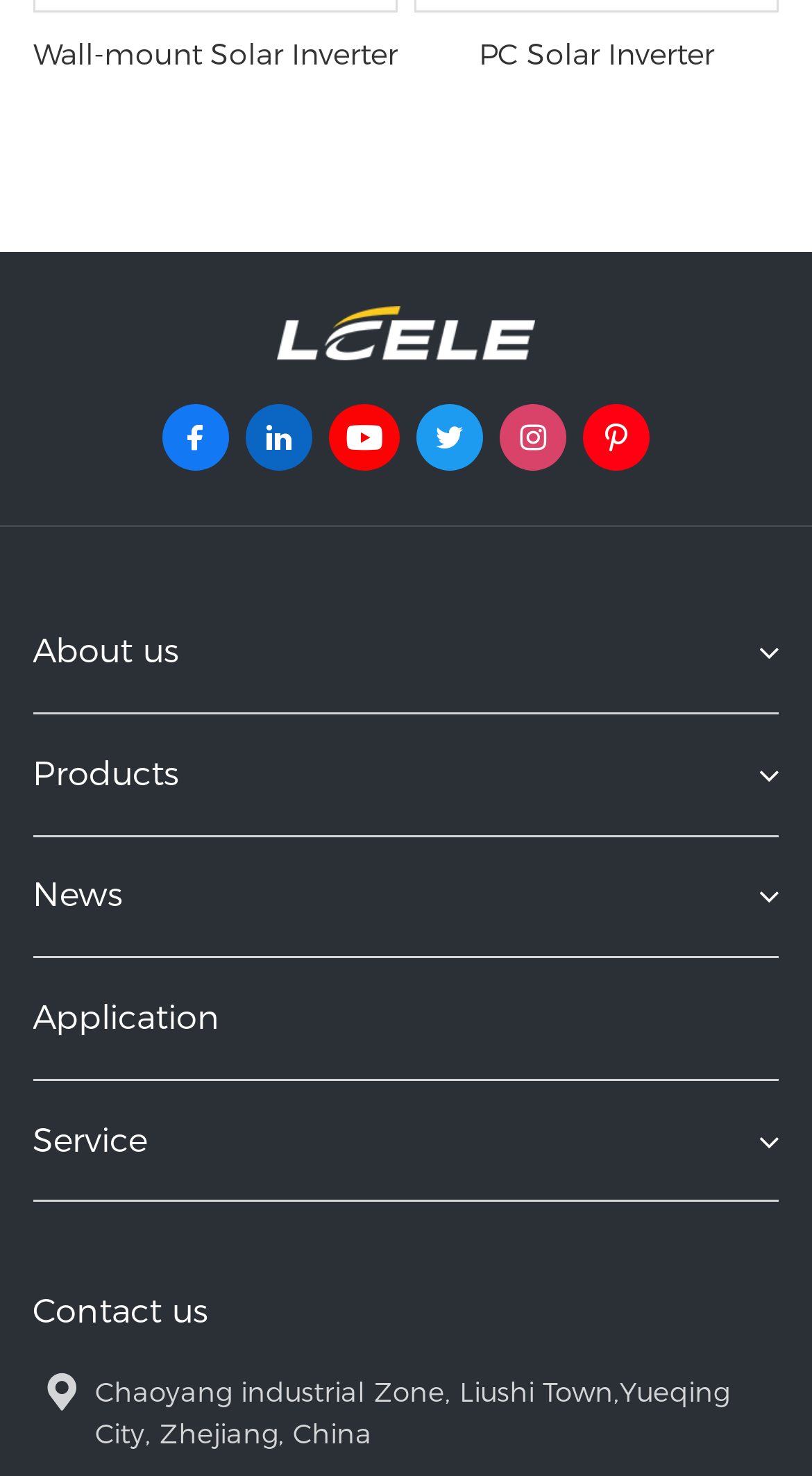Pinpoint the bounding box coordinates of the clickable element to carry out the following instruction: "Contact us."

[0.04, 0.874, 0.255, 0.901]